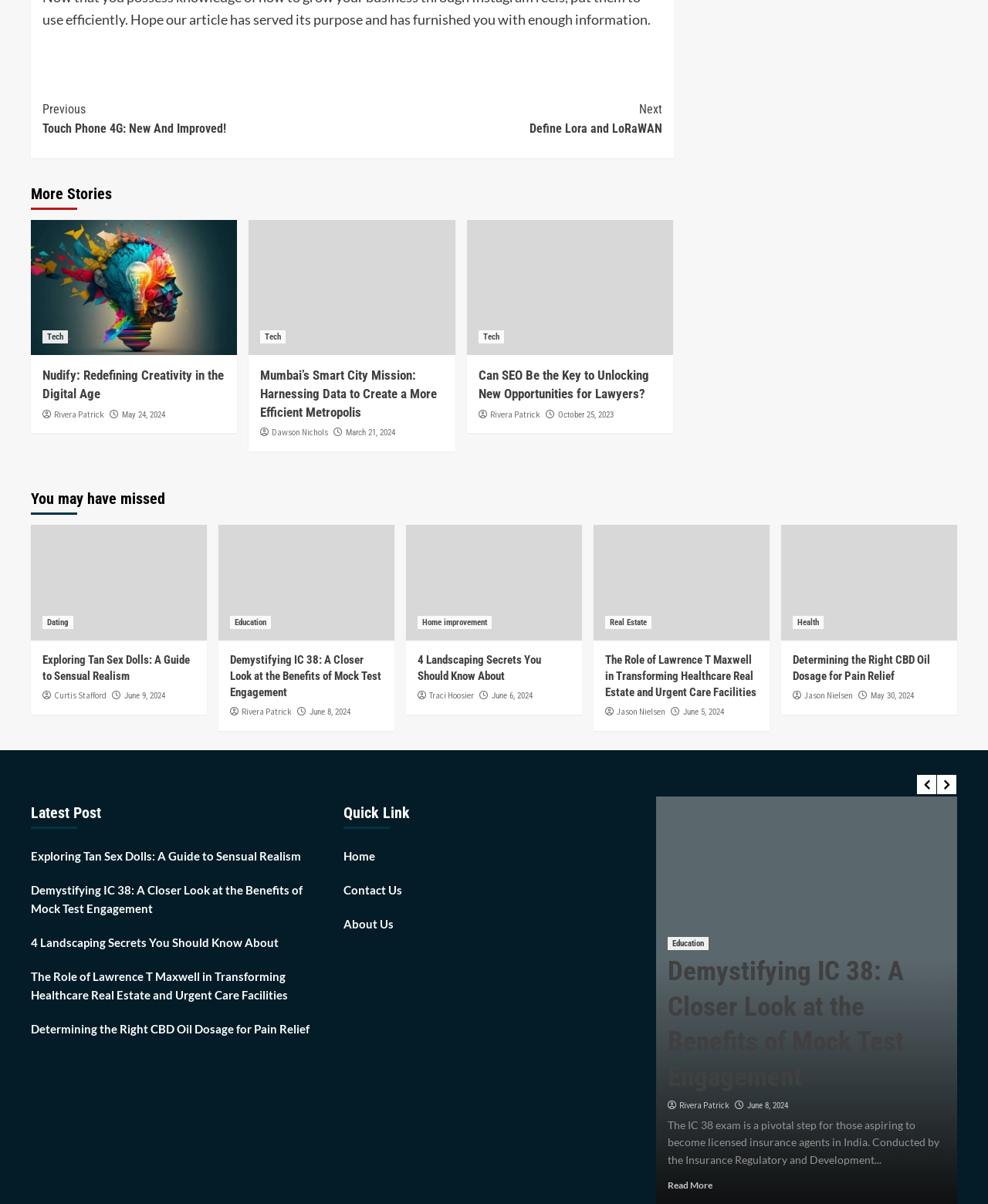Find the bounding box coordinates of the area that needs to be clicked in order to achieve the following instruction: "Read 'Nudify: Redefining Creativity in the Digital Age'". The coordinates should be specified as four float numbers between 0 and 1, i.e., [left, top, right, bottom].

[0.043, 0.304, 0.229, 0.335]